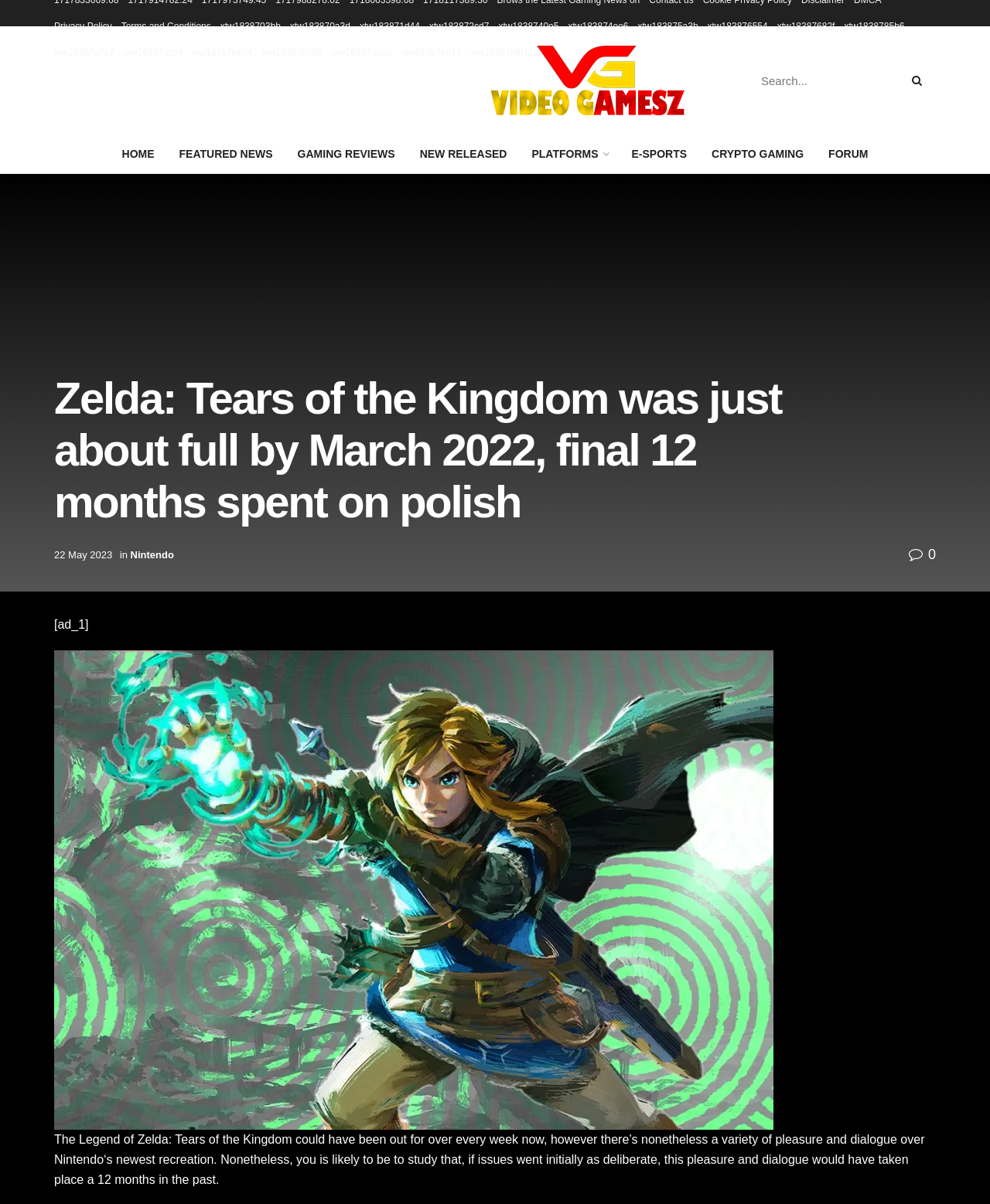Provide a short, one-word or phrase answer to the question below:
What is the platform mentioned in the article?

Nintendo